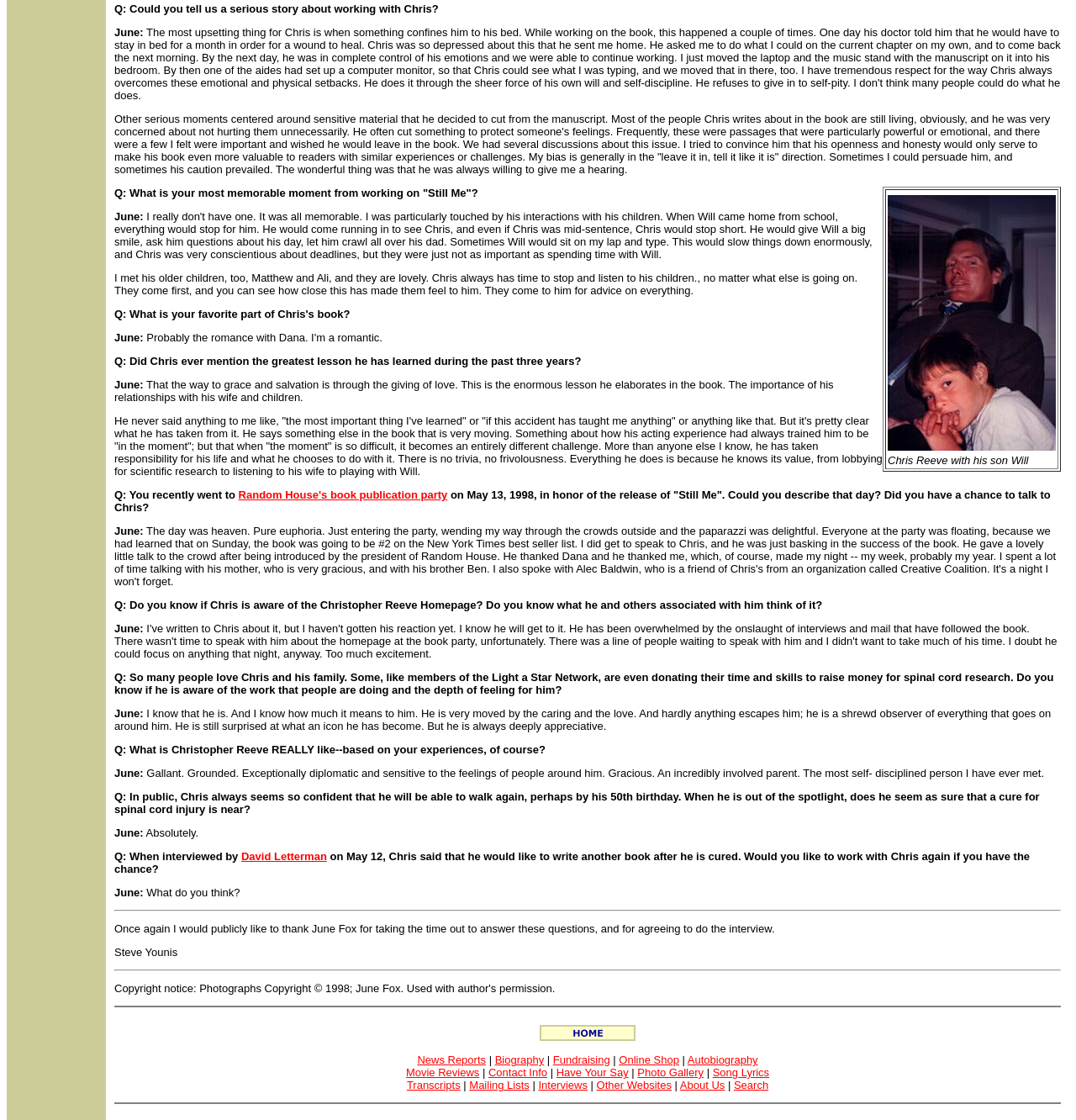Find the bounding box coordinates for the area that must be clicked to perform this action: "Go to the 'Biography' page".

[0.46, 0.941, 0.506, 0.952]